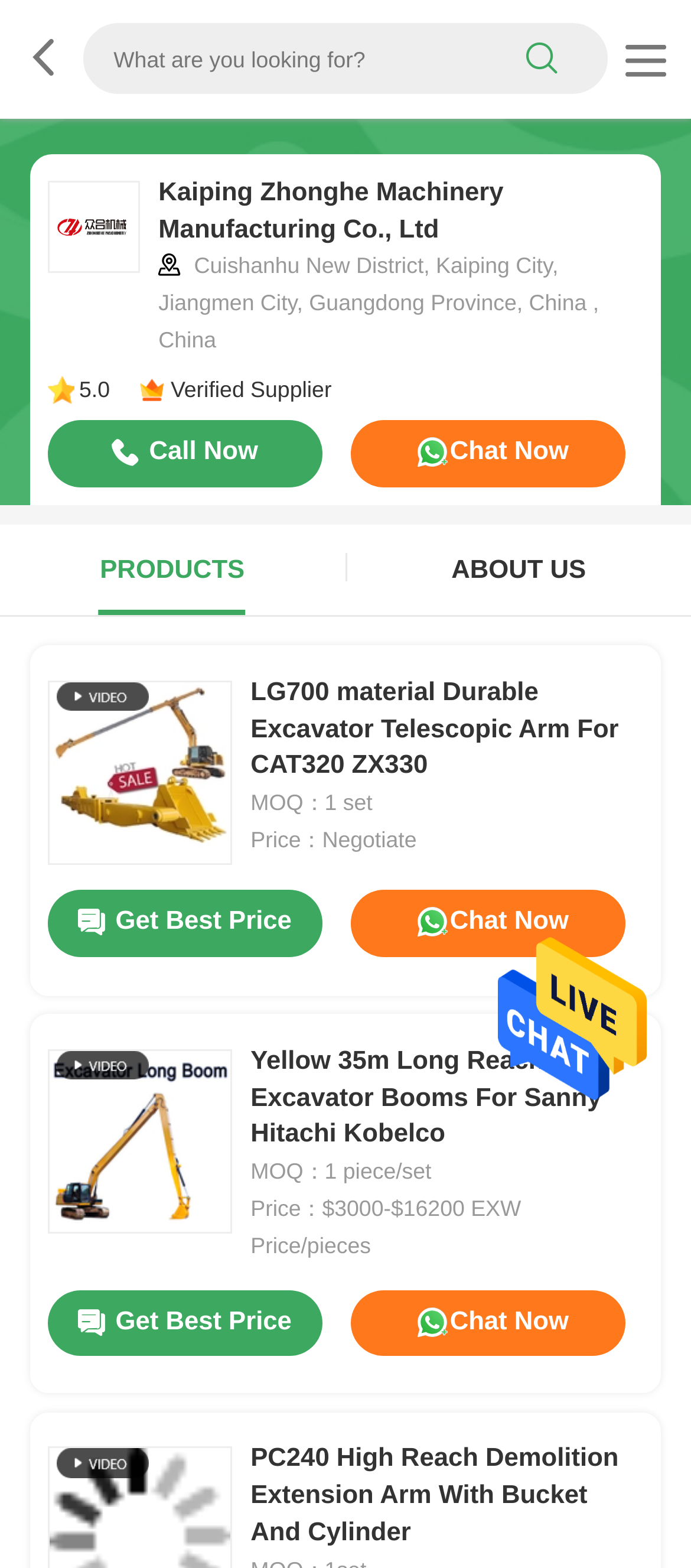Could you highlight the region that needs to be clicked to execute the instruction: "Search for products"?

[0.119, 0.014, 0.881, 0.061]